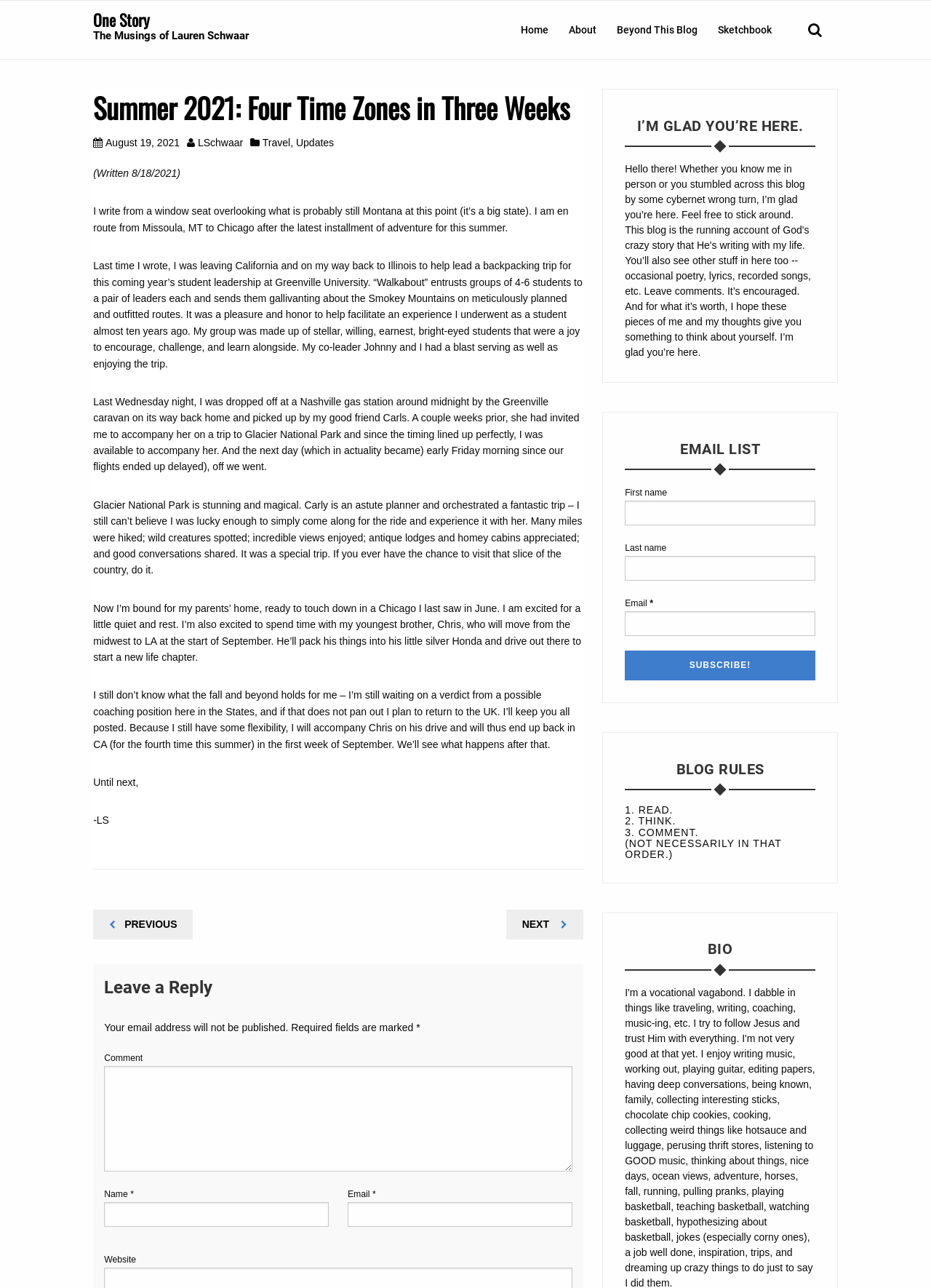What is the required information to leave a reply?
Please provide a comprehensive answer based on the details in the screenshot.

I found the required information to leave a reply by looking at the form elements with the labels 'Name', 'Email', and 'Comment' which are located at the bottom of the webpage, and noticing that they are all marked as required.